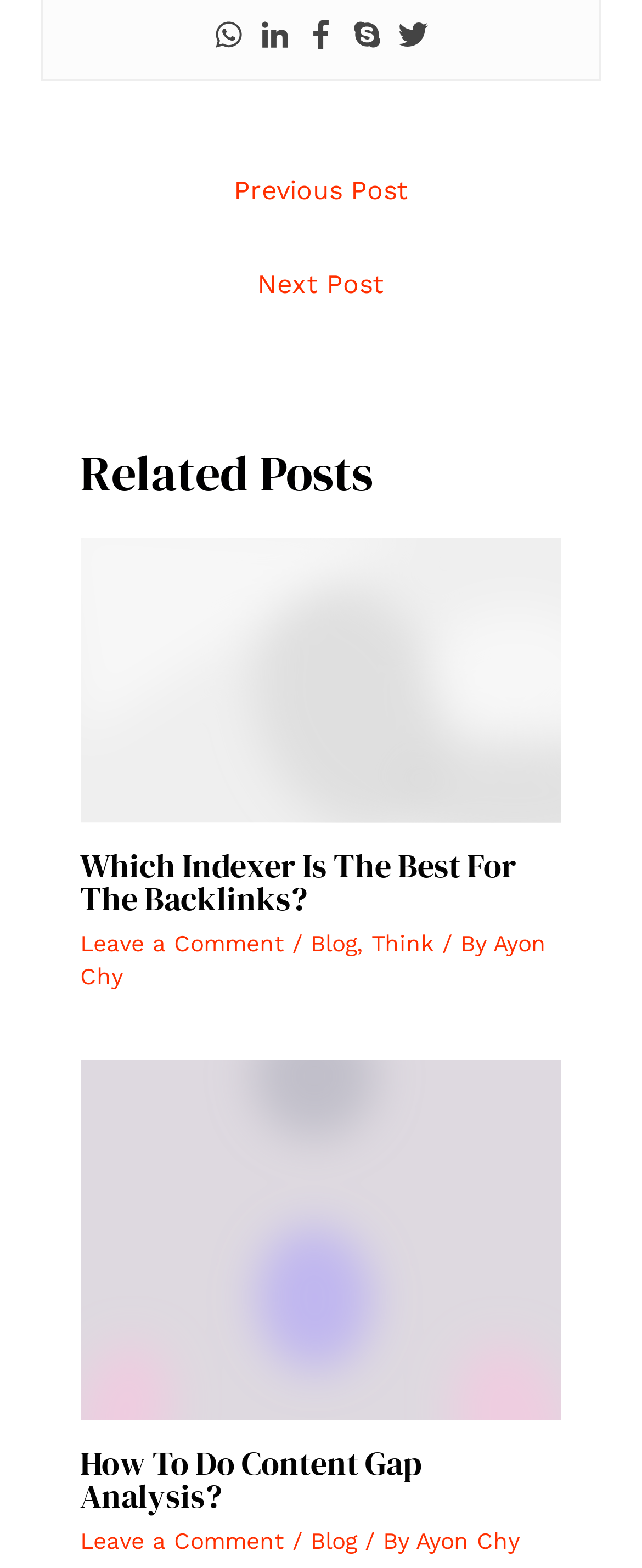Find the bounding box coordinates of the area to click in order to follow the instruction: "Read more about Which Indexer Is The Best For The Backlinks?".

[0.125, 0.422, 0.875, 0.442]